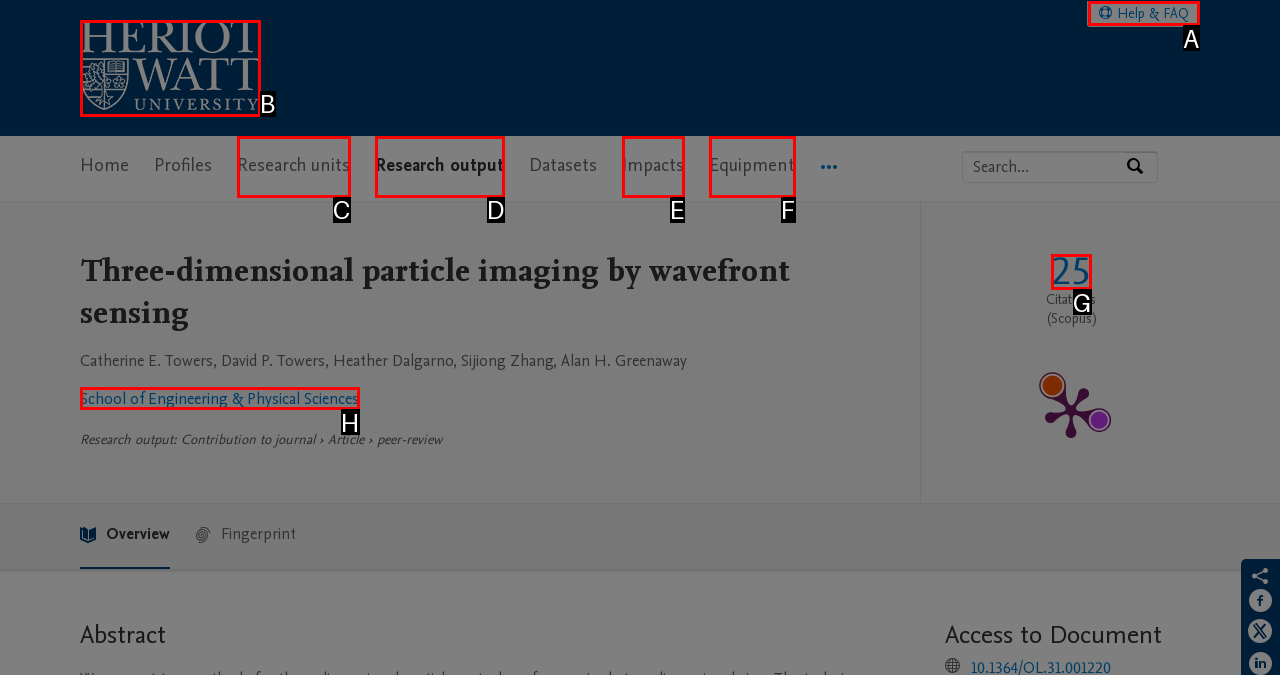Find the option that matches this description: Heriot-Watt Research Portal Home
Provide the matching option's letter directly.

B